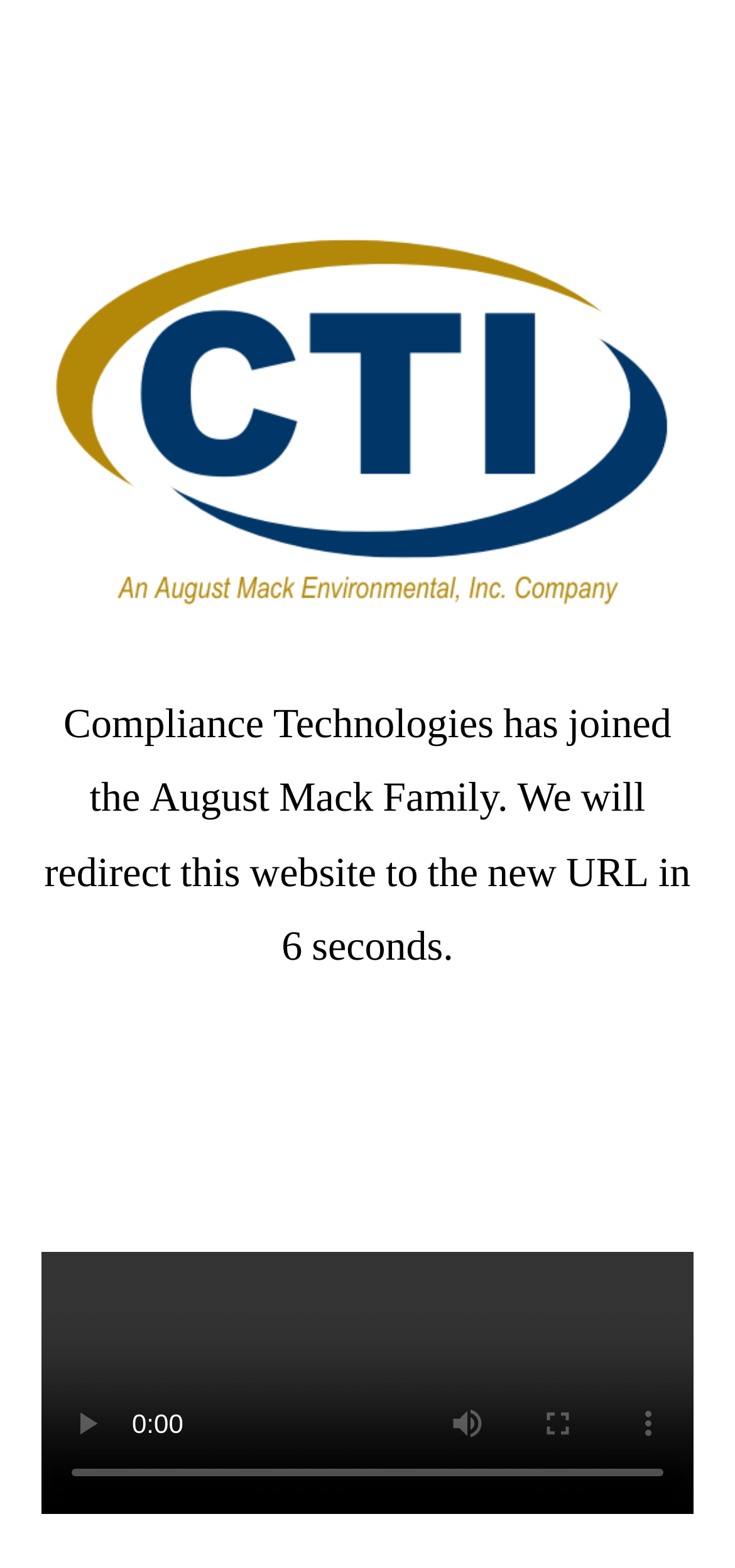Given the element description: "About", predict the bounding box coordinates of the UI element it refers to, using four float numbers between 0 and 1, i.e., [left, top, right, bottom].

[0.056, 0.147, 0.238, 0.181]